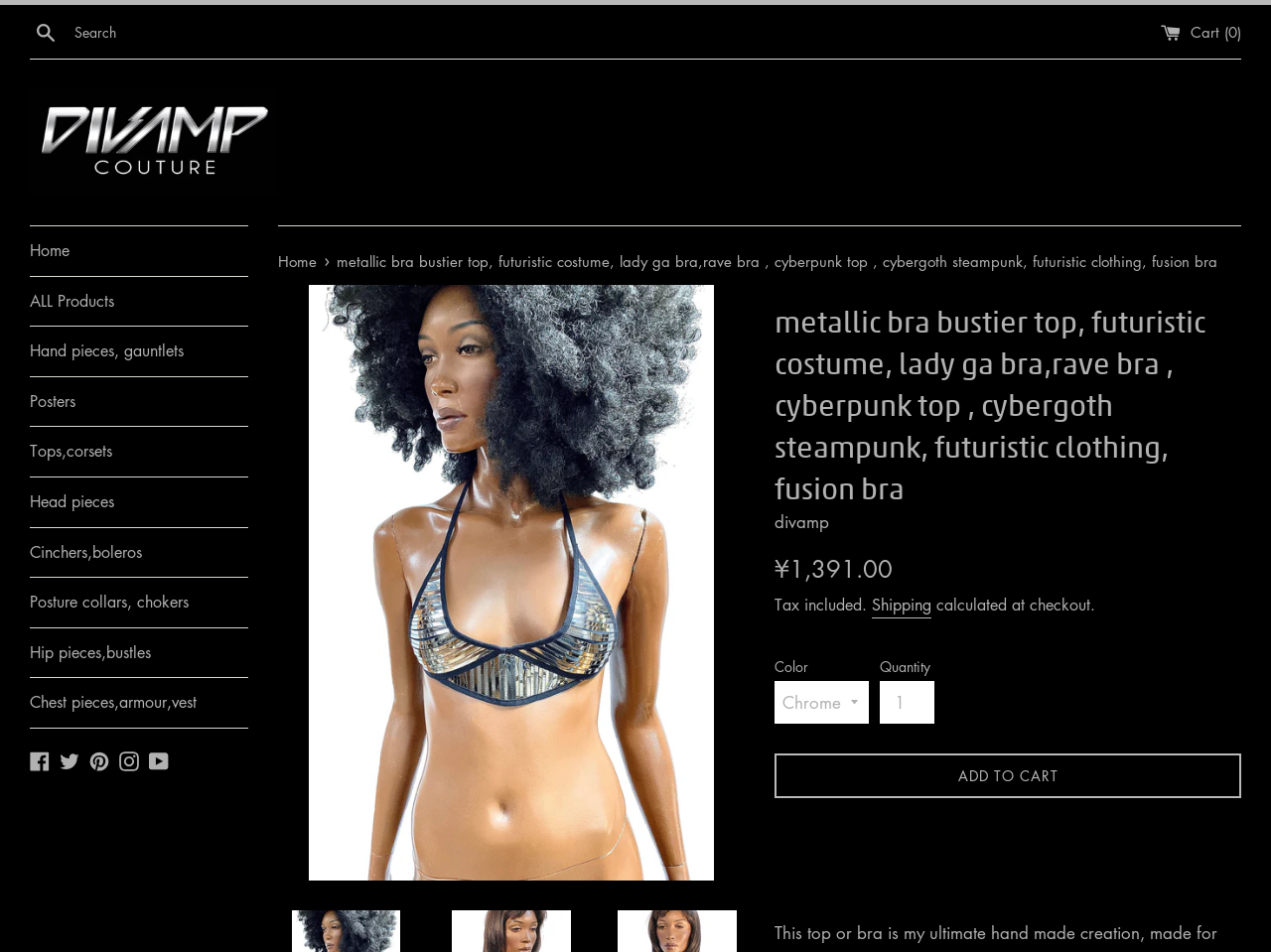Based on what you see in the screenshot, provide a thorough answer to this question: What is the name of the product on this page?

I determined the answer by looking at the static text element with the content 'metallic bra bustier top, futuristic costume, lady ga bra,rave bra, cyberpunk top, cybergoth steampunk, futuristic clothing, fusion bra' which is likely to be the product name.